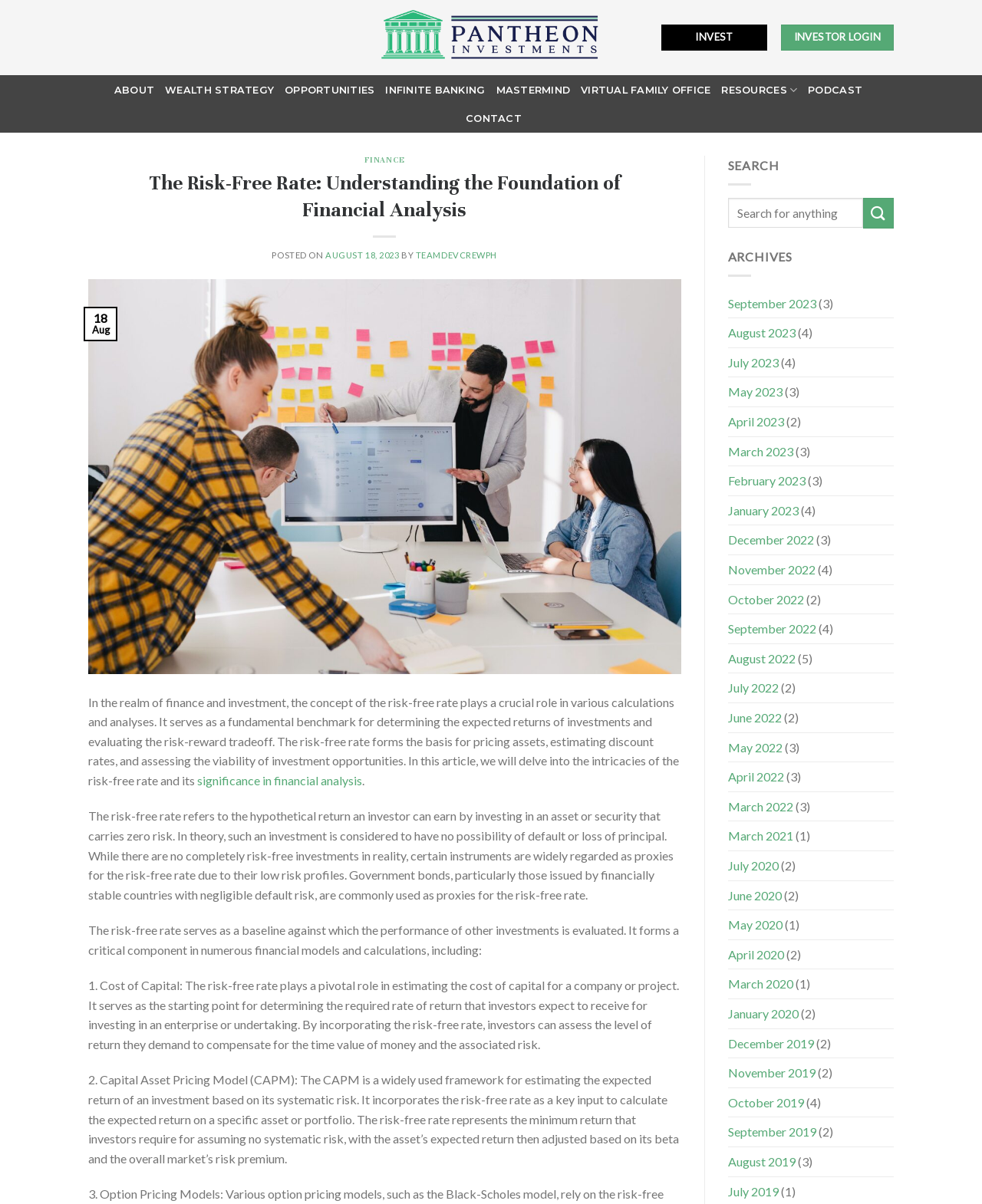Identify the bounding box coordinates of the element to click to follow this instruction: 'View the 'RESOURCES' menu'. Ensure the coordinates are four float values between 0 and 1, provided as [left, top, right, bottom].

[0.735, 0.062, 0.812, 0.087]